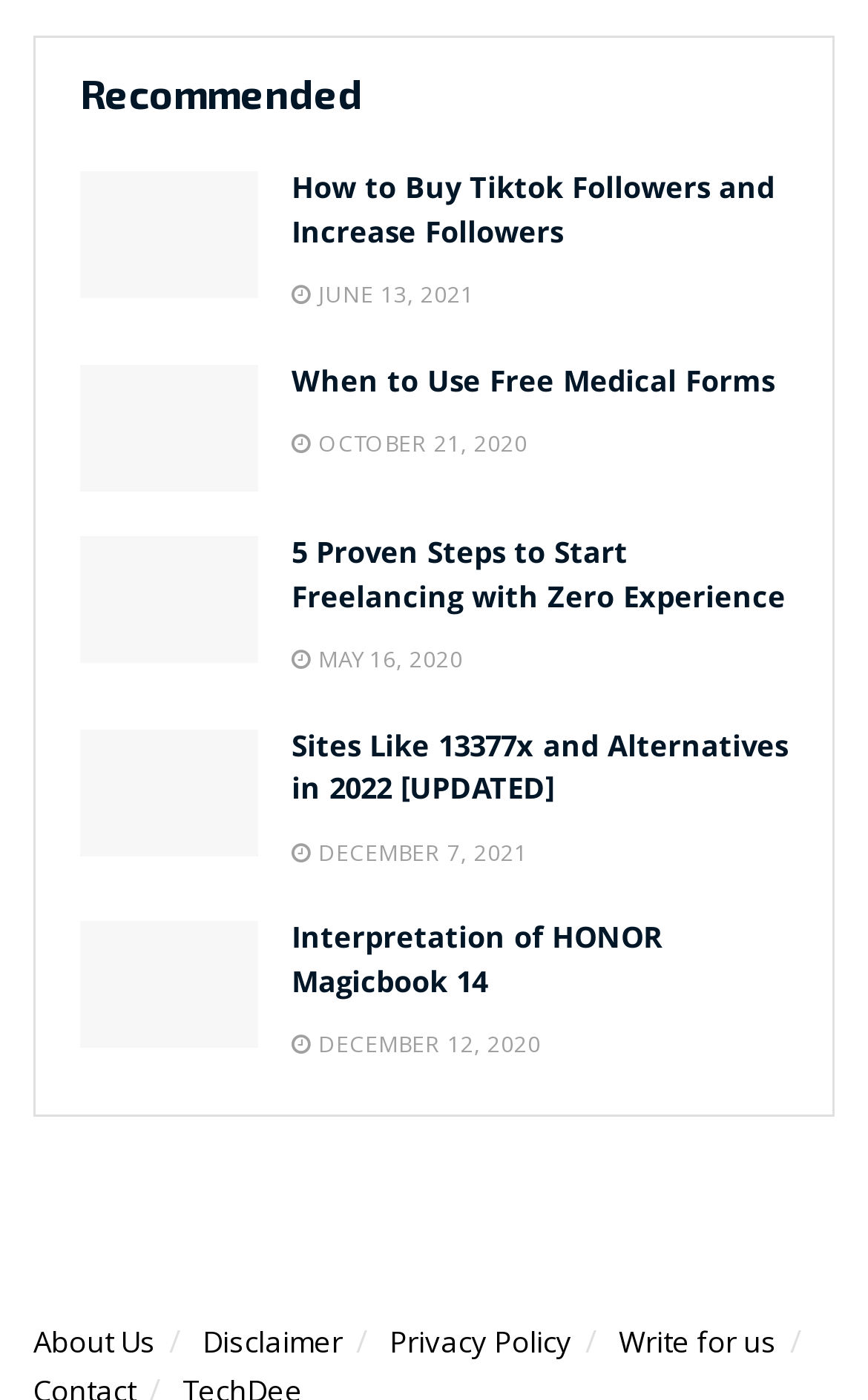Please locate the bounding box coordinates of the element that should be clicked to achieve the given instruction: "Click on the TikTok link".

[0.092, 0.123, 0.297, 0.214]